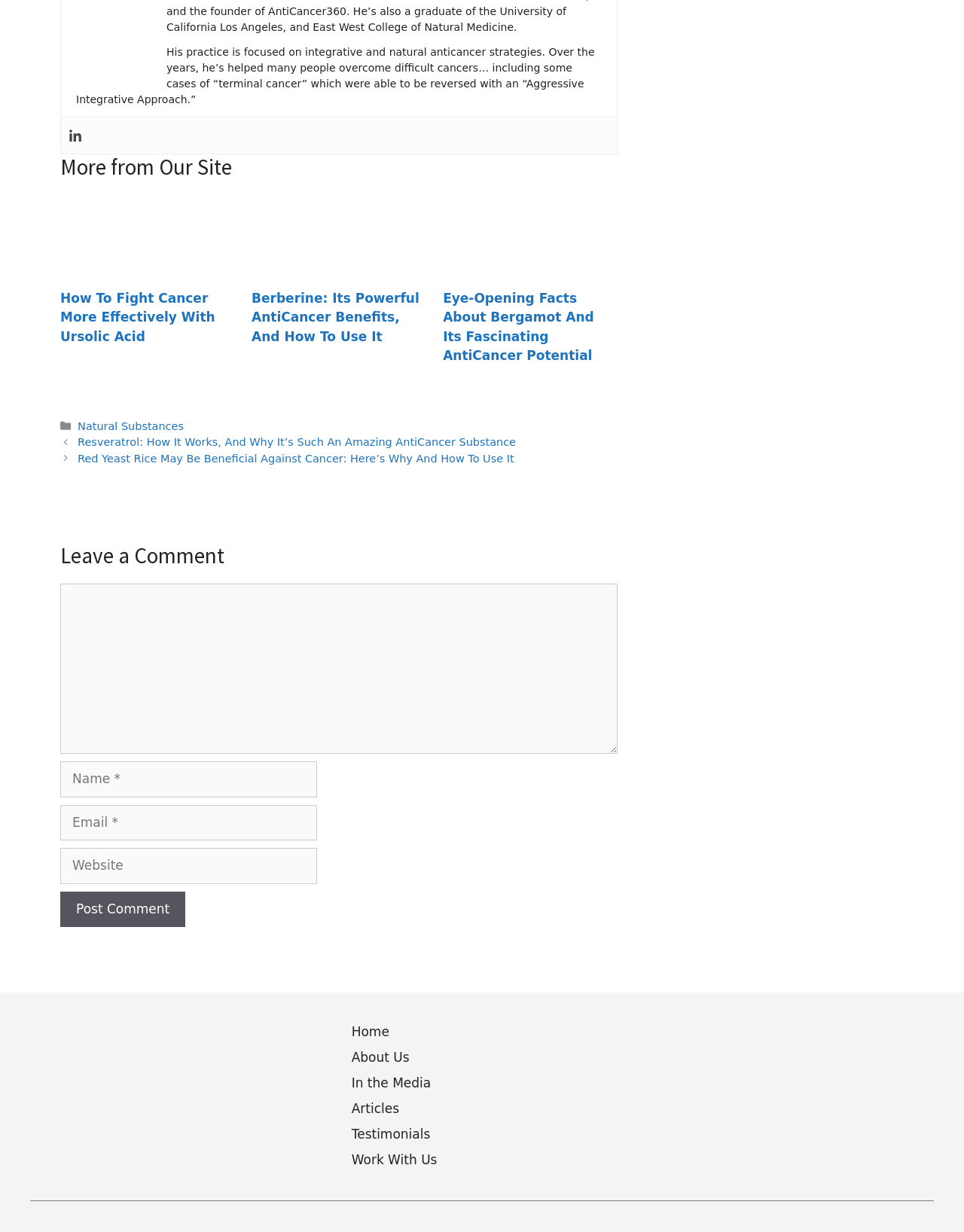How many links are there in the footer section? Please answer the question using a single word or phrase based on the image.

6